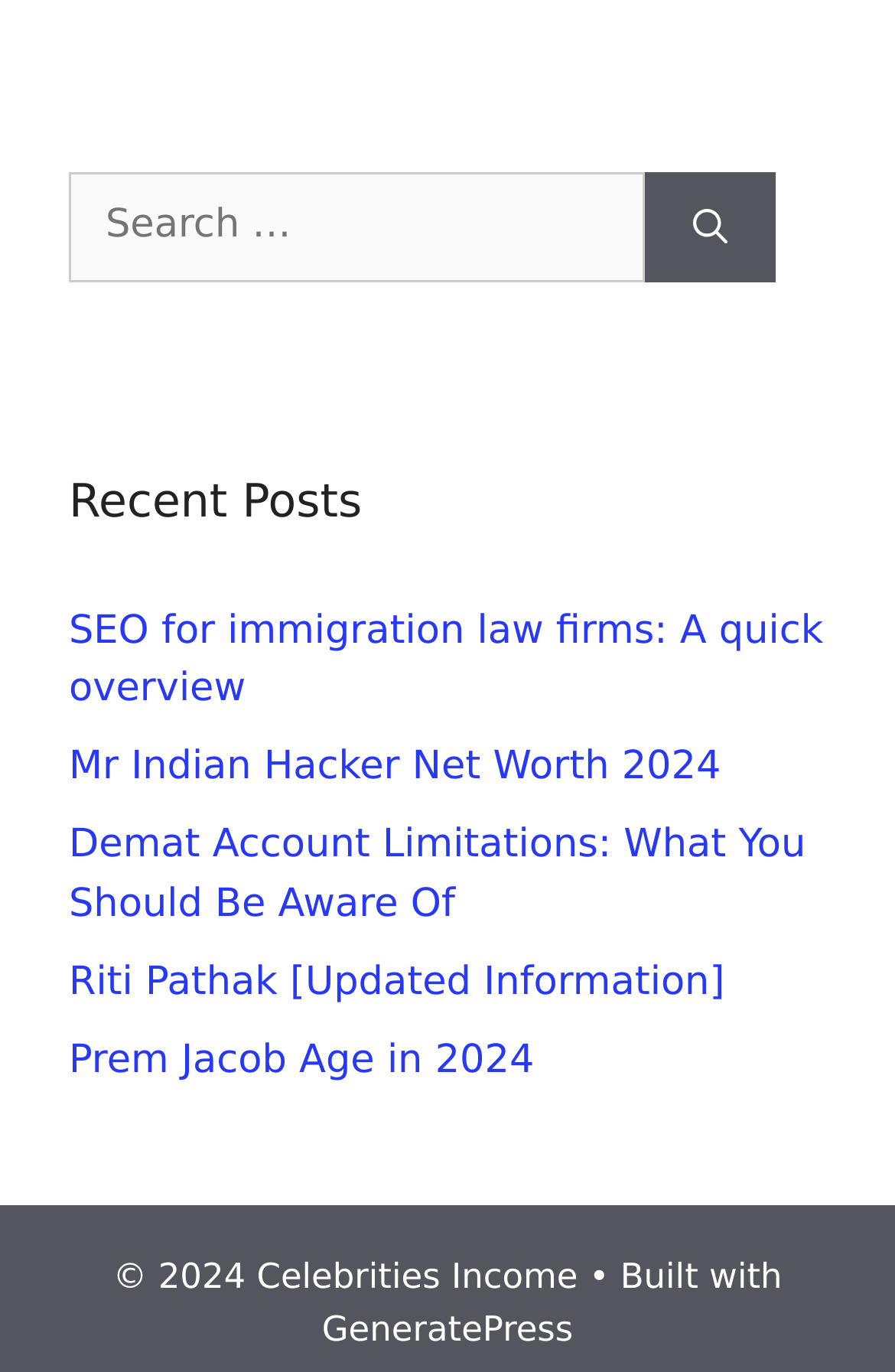What is the purpose of the search box?
Refer to the image and provide a one-word or short phrase answer.

Search for posts